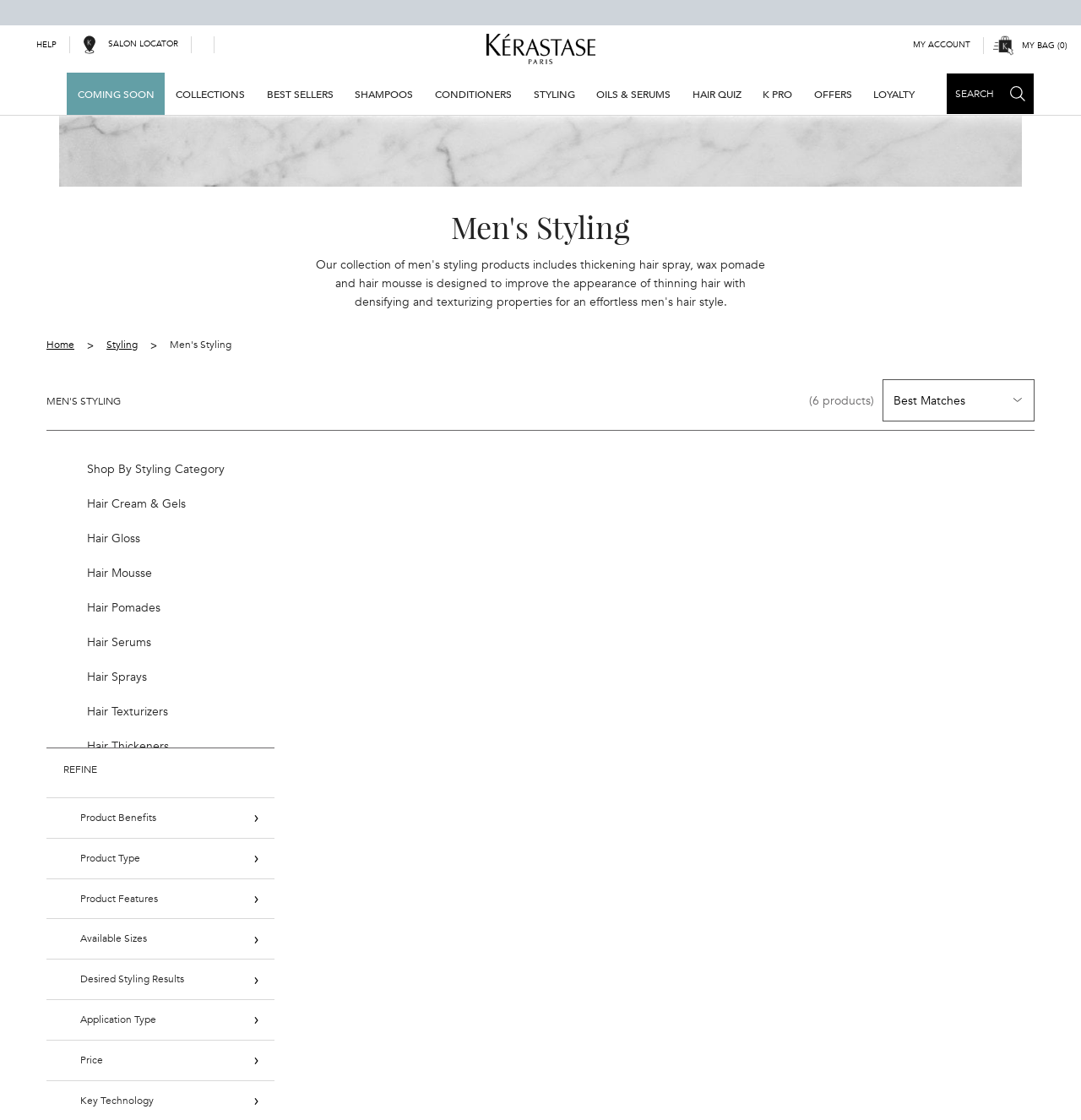Find the bounding box coordinates for the area you need to click to carry out the instruction: "Add Mousse Bouffante Hair Mousse to wishlist". The coordinates should be four float numbers between 0 and 1, indicated as [left, top, right, bottom].

[0.437, 0.431, 0.479, 0.449]